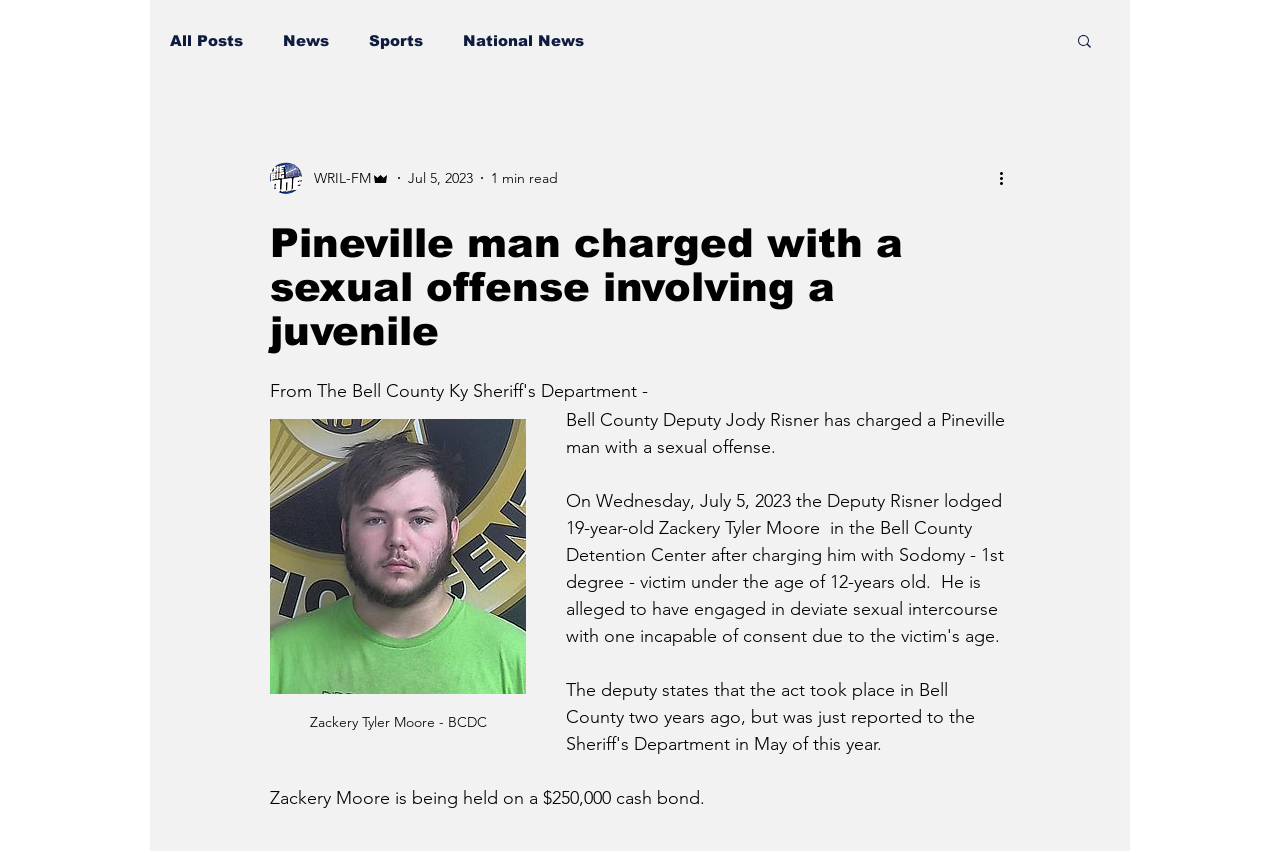Locate and extract the text of the main heading on the webpage.

Pineville man charged with a sexual offense involving a juvenile